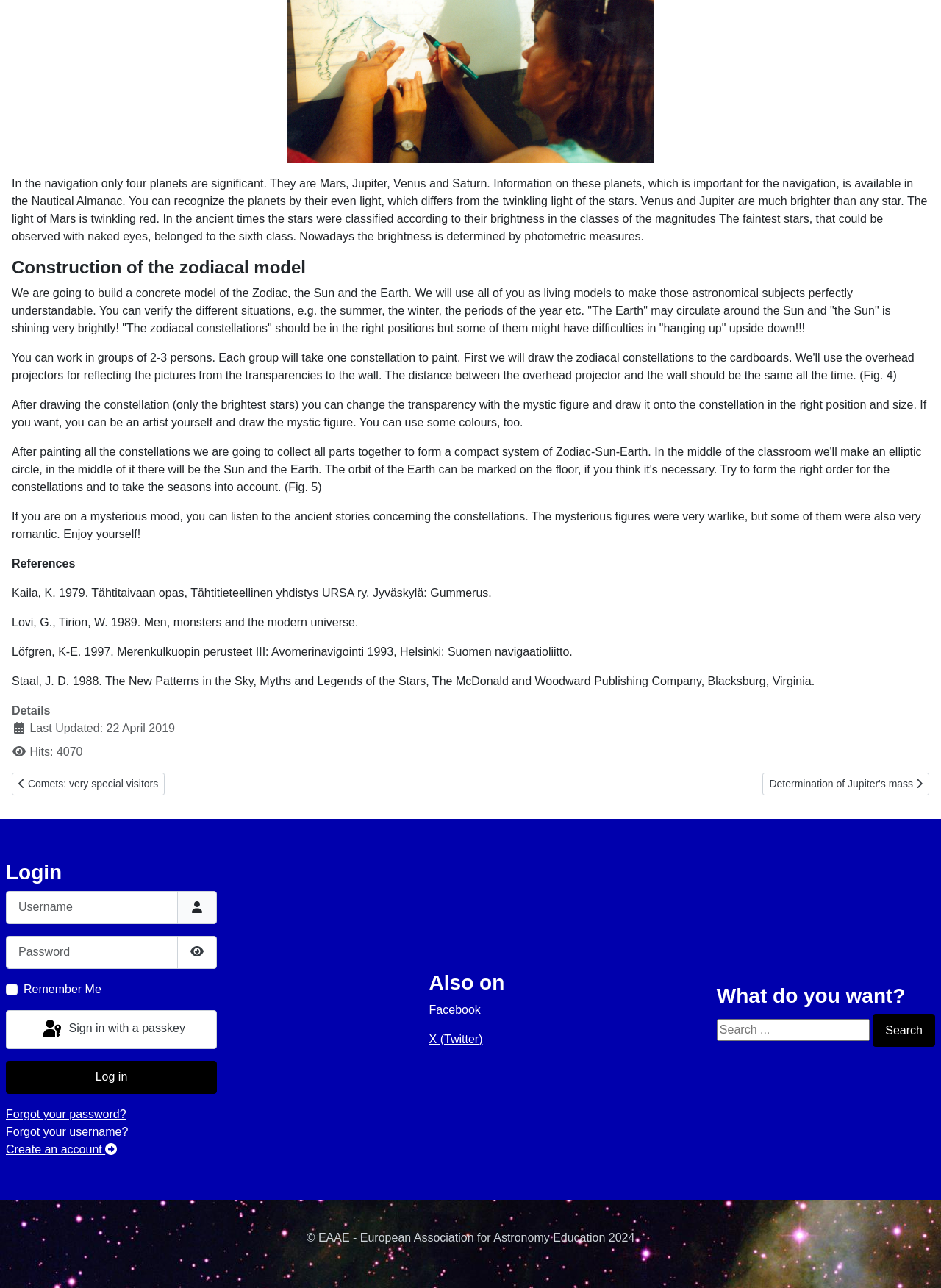Please identify the bounding box coordinates of the element's region that needs to be clicked to fulfill the following instruction: "Go to previous article". The bounding box coordinates should consist of four float numbers between 0 and 1, i.e., [left, top, right, bottom].

[0.012, 0.6, 0.175, 0.618]